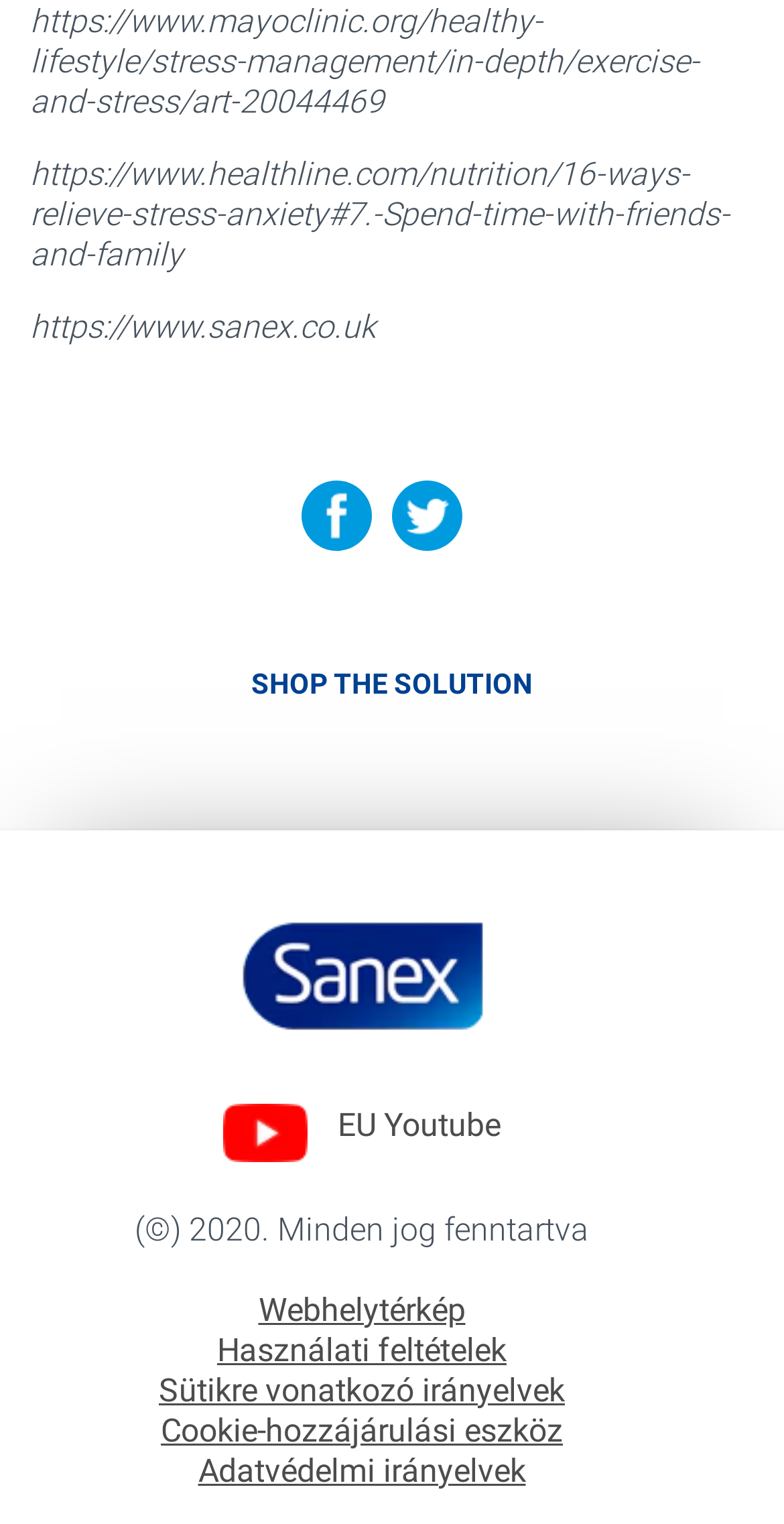Use a single word or phrase to respond to the question:
How many social media sharing options are available?

Two